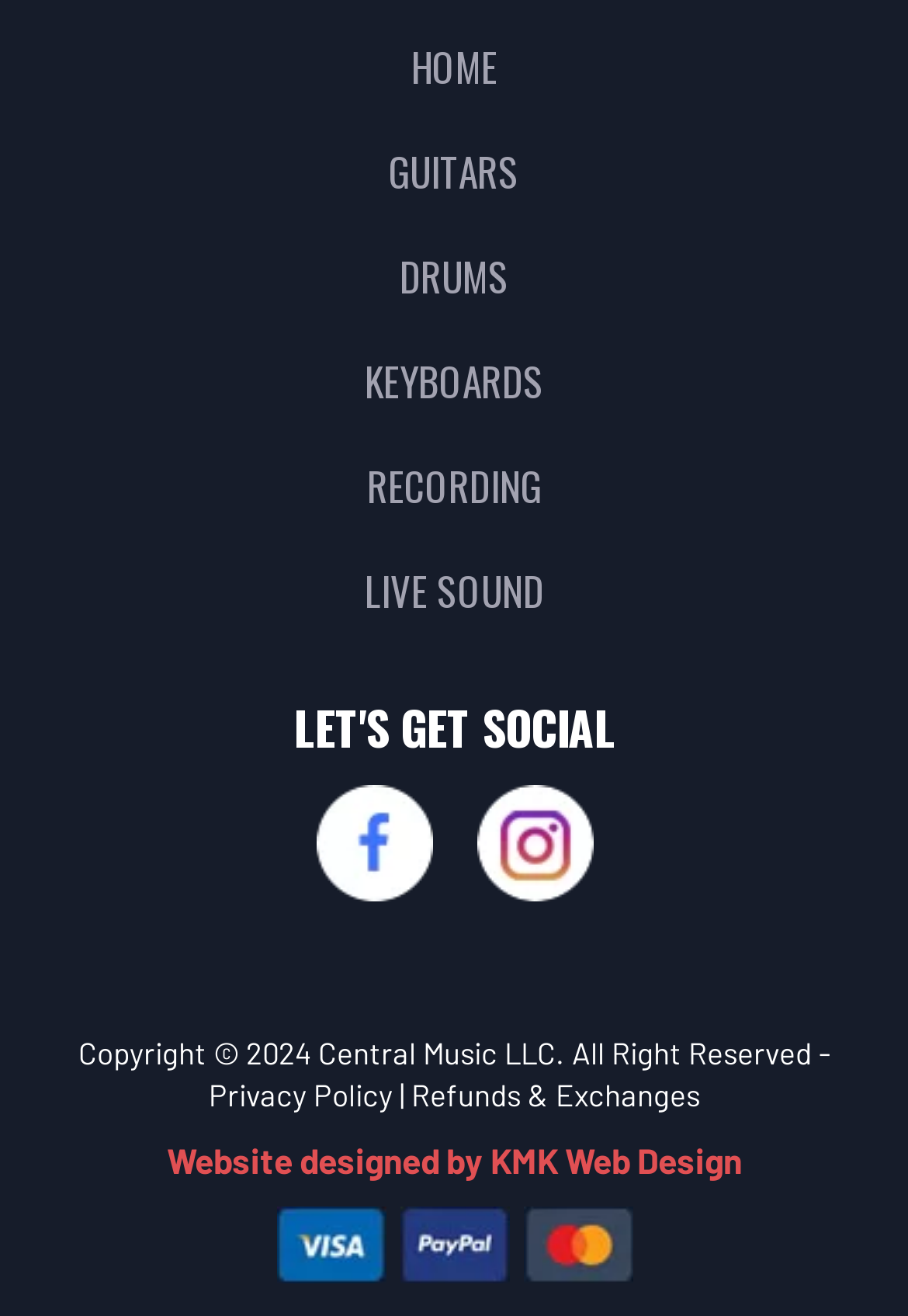What type of products does this website sell?
Please elaborate on the answer to the question with detailed information.

The website has links to different categories such as GUITARS, DRUMS, KEYBOARDS, and RECORDING, which suggests that it sells musical instruments and related products.